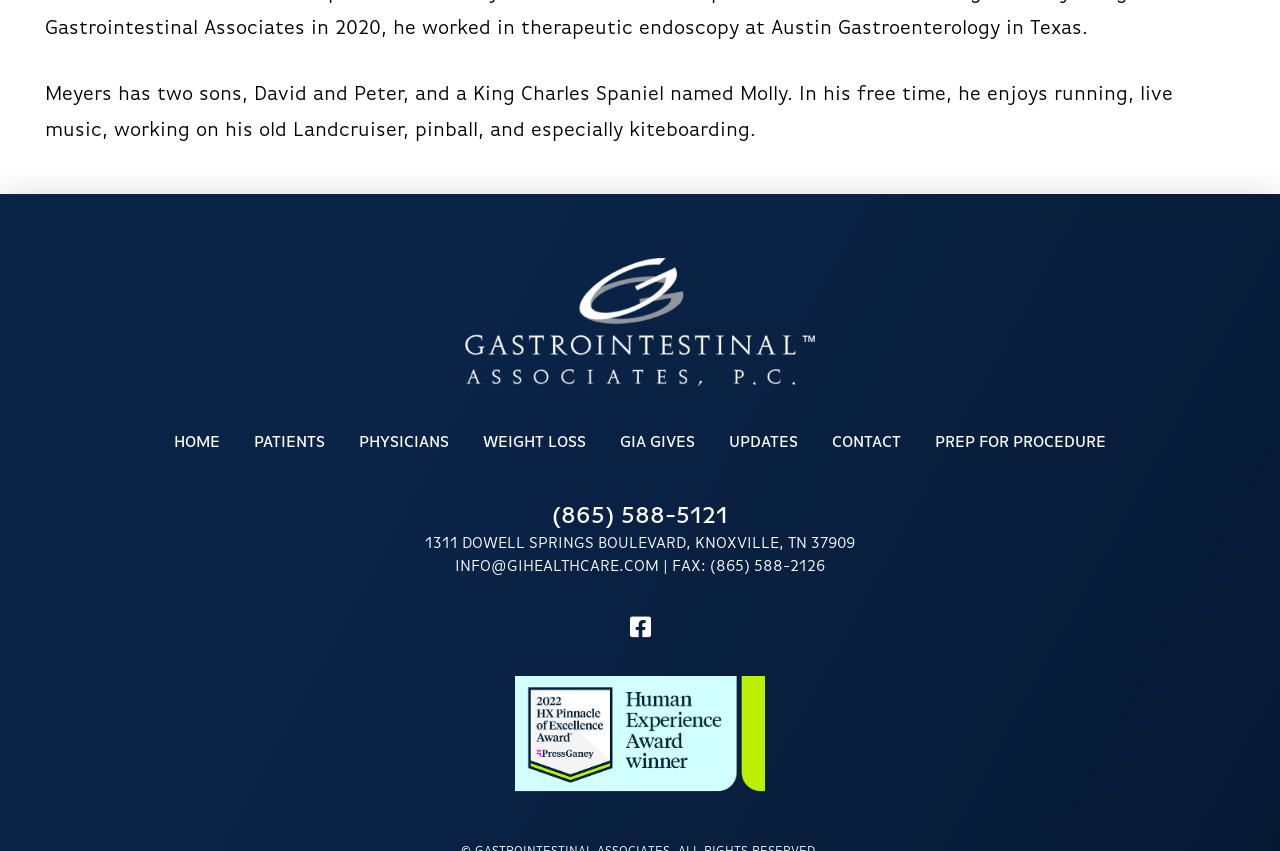Analyze the image and deliver a detailed answer to the question: What is the address of the doctor's office?

The address is mentioned in the StaticText element with the bounding box coordinates [0.332, 0.63, 0.668, 0.649].